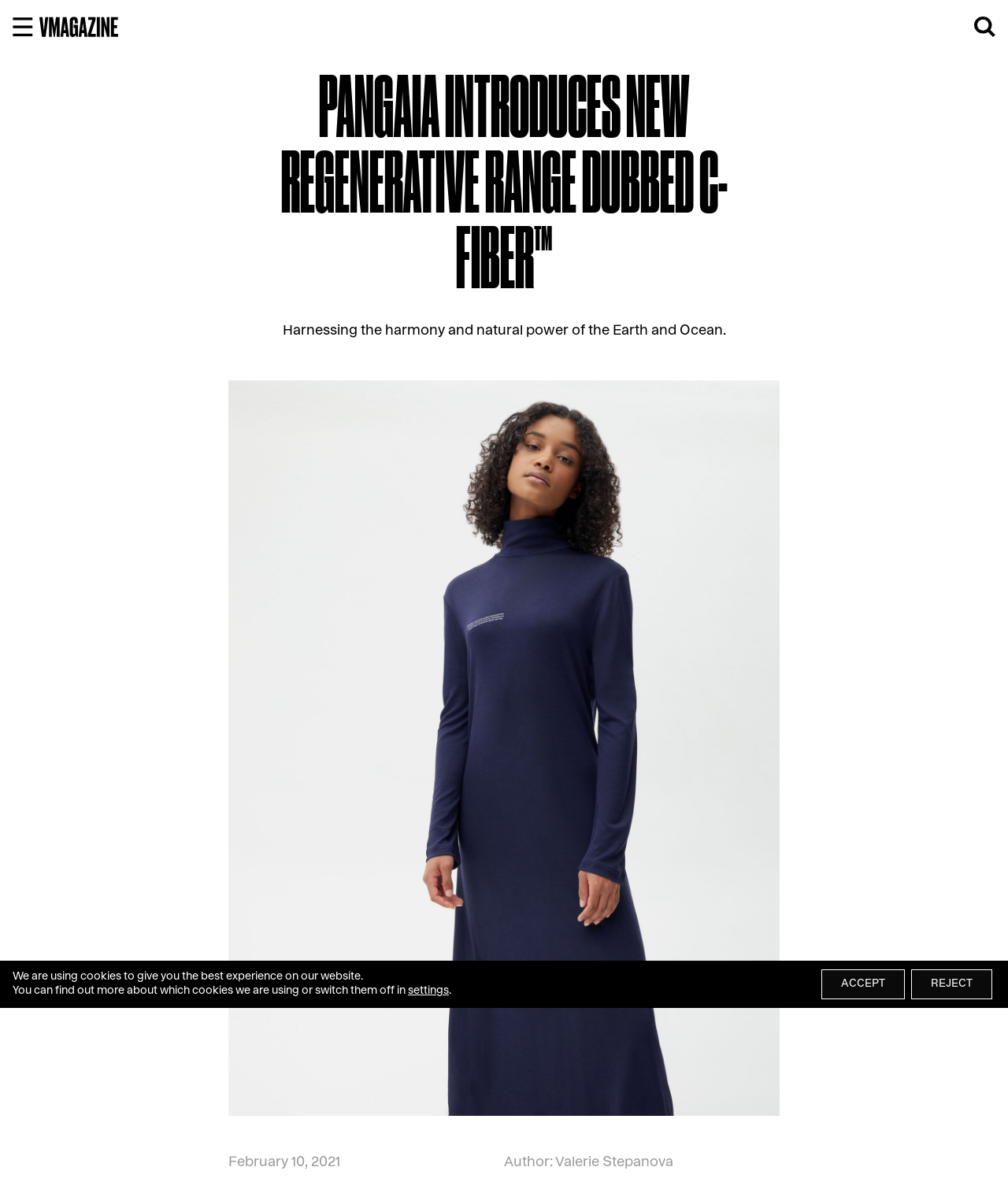When was the article published?
Please analyze the image and answer the question with as much detail as possible.

The answer can be found in the time element which displays the date 'February 10, 2021'. This element is located below the main content of the webpage, suggesting that it is a metadata element providing information about the article.